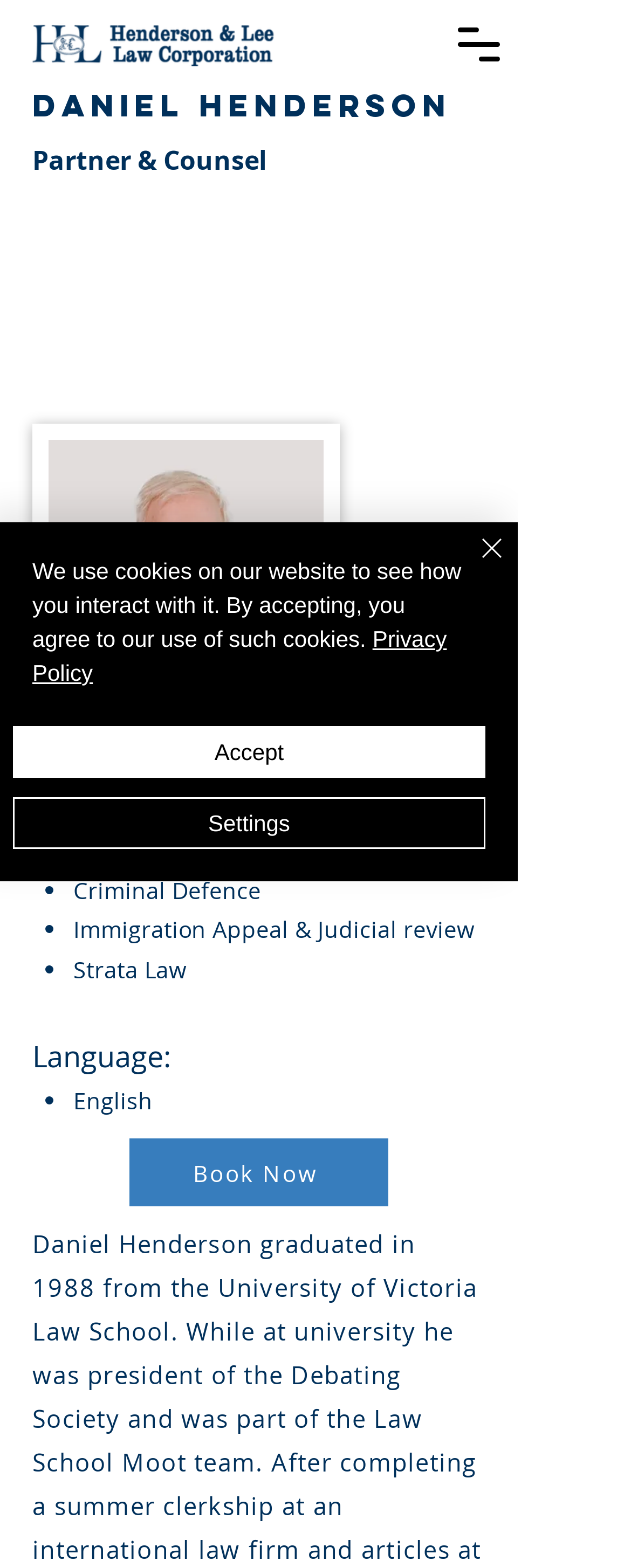Please determine the bounding box of the UI element that matches this description: Immigration Appeal & Judicial review. The coordinates should be given as (top-left x, top-left y, bottom-right x, bottom-right y), with all values between 0 and 1.

[0.116, 0.585, 0.752, 0.602]